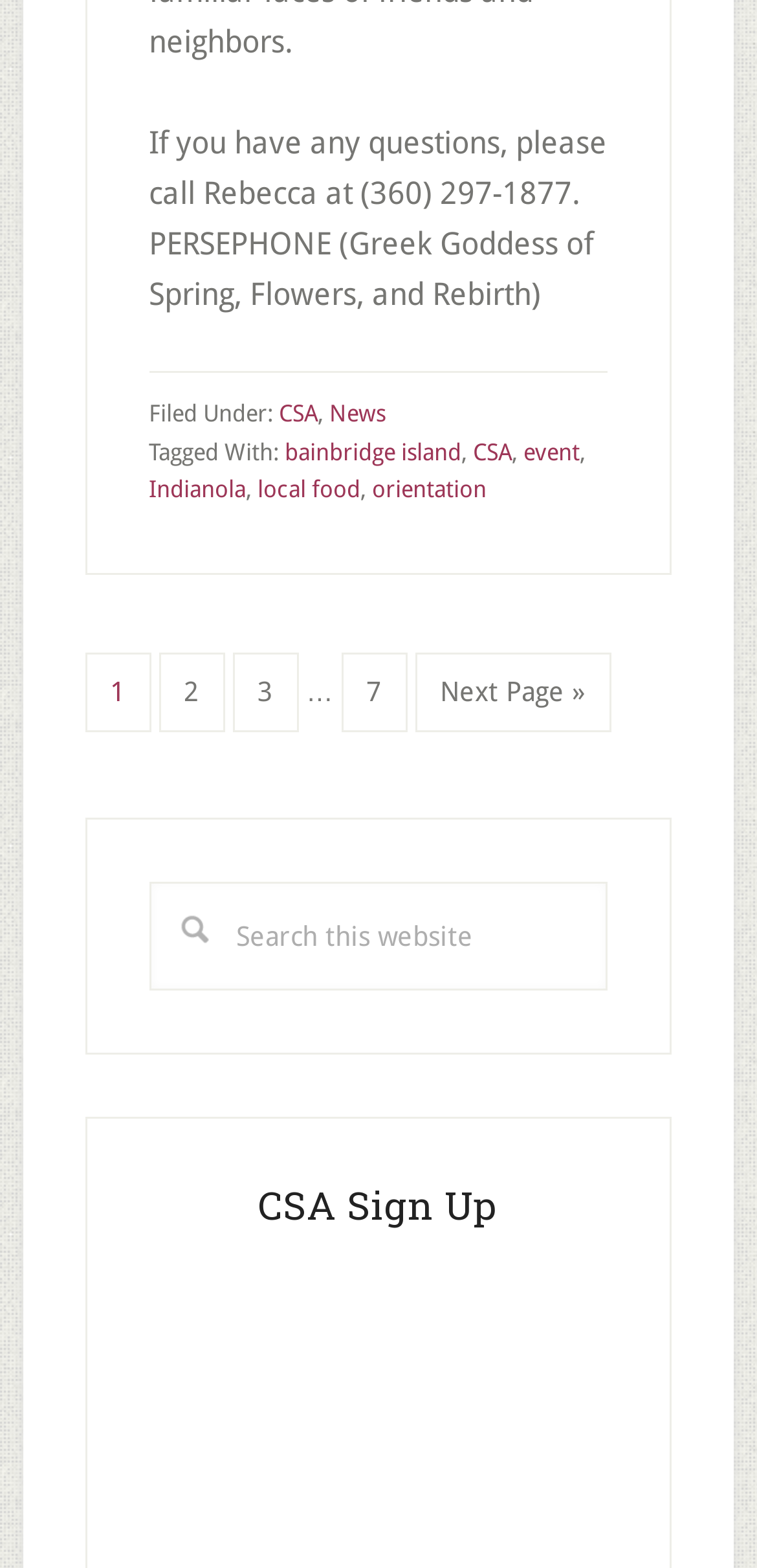Could you indicate the bounding box coordinates of the region to click in order to complete this instruction: "Visit LinkedIn".

None